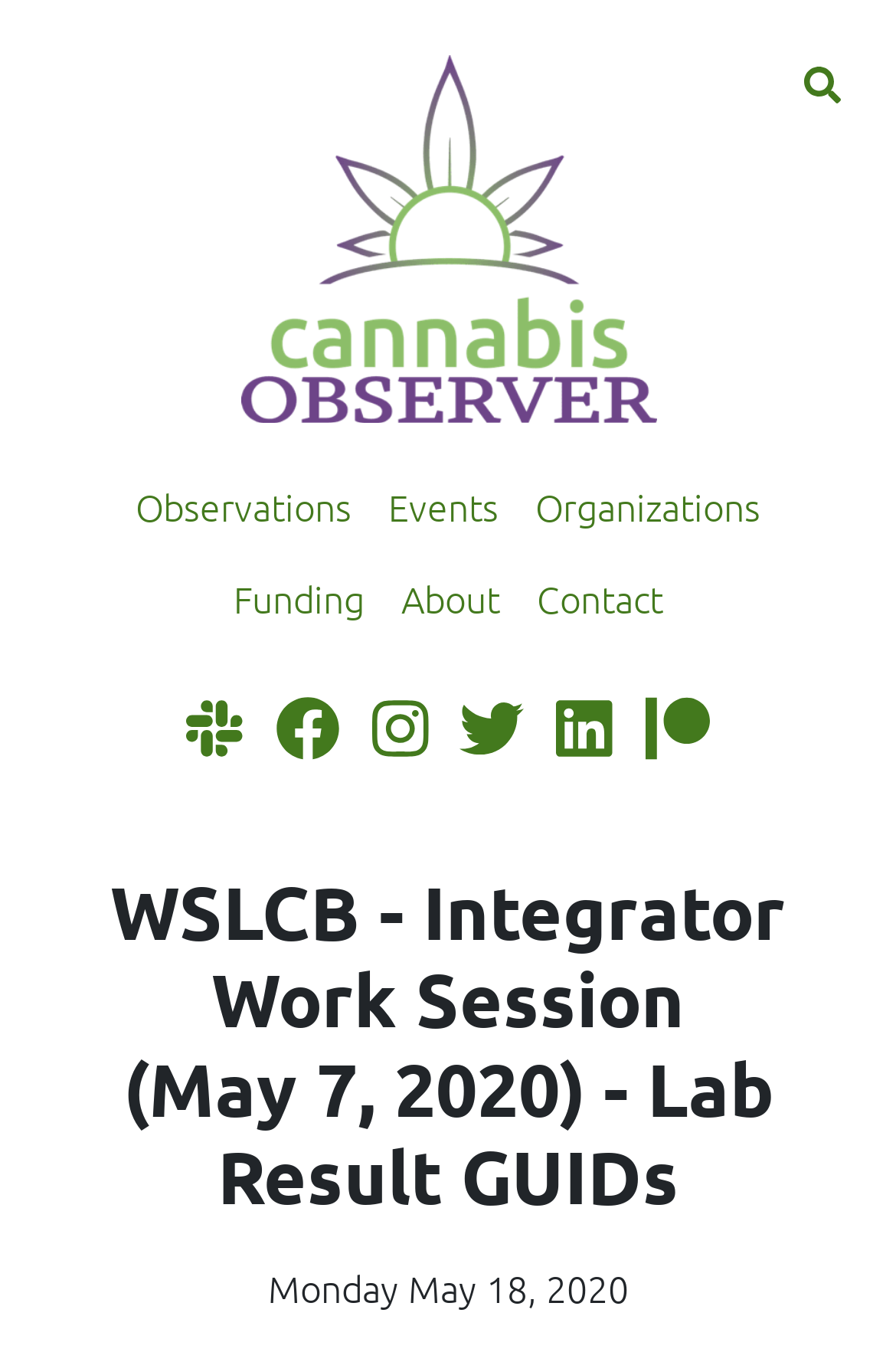Please determine the primary heading and provide its text.

WSLCB - Integrator Work Session
(May 7, 2020) - Lab Result GUIDs